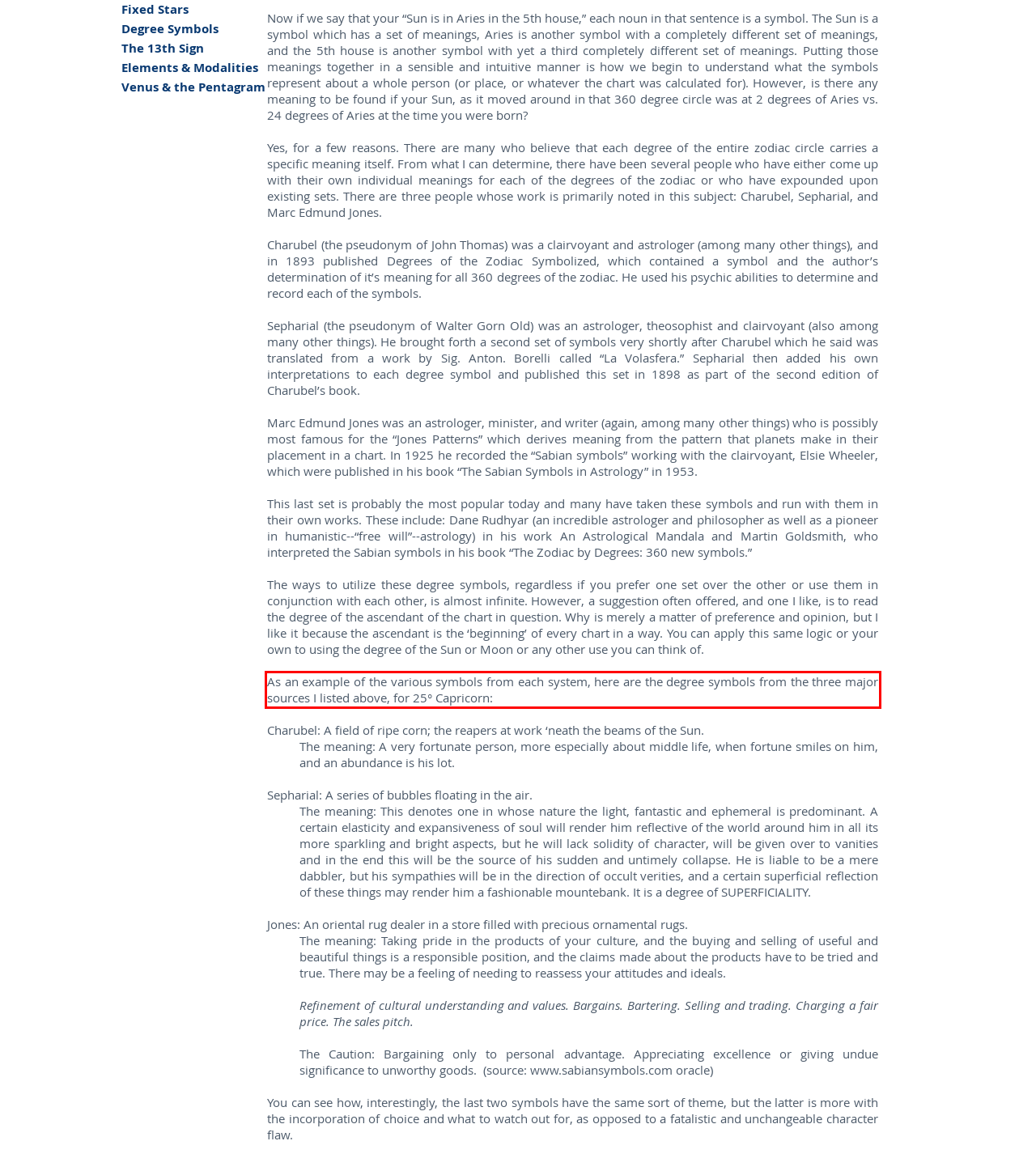Using the provided webpage screenshot, recognize the text content in the area marked by the red bounding box.

As an example of the various symbols from each system, here are the degree symbols from the three major sources I listed above, for 25° Capricorn: